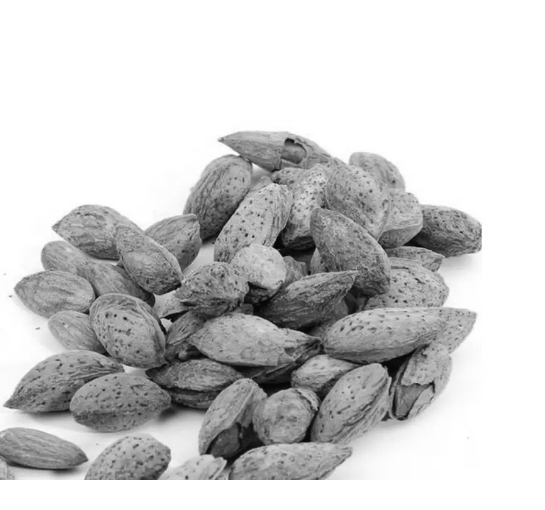Respond to the following question with a brief word or phrase:
What is TBHQ used for?

Preservative properties